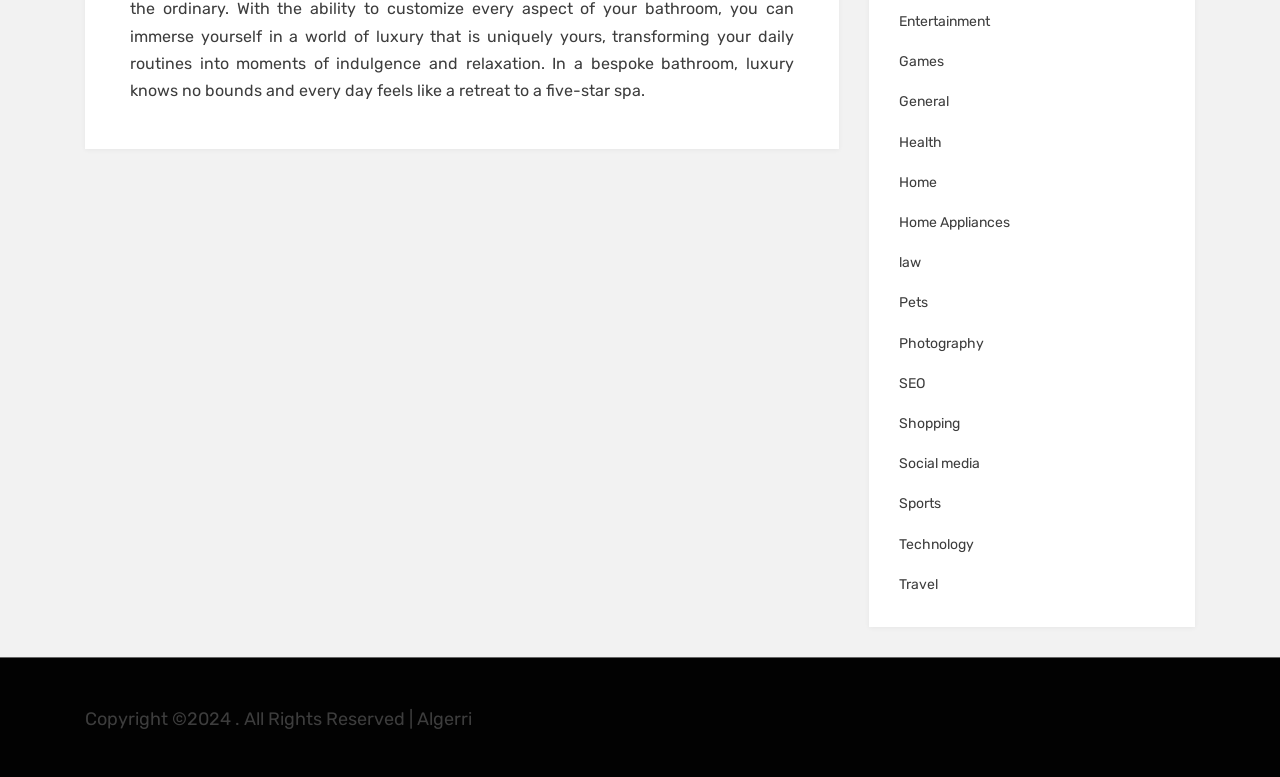Please mark the bounding box coordinates of the area that should be clicked to carry out the instruction: "Go to Home".

[0.702, 0.219, 0.732, 0.241]